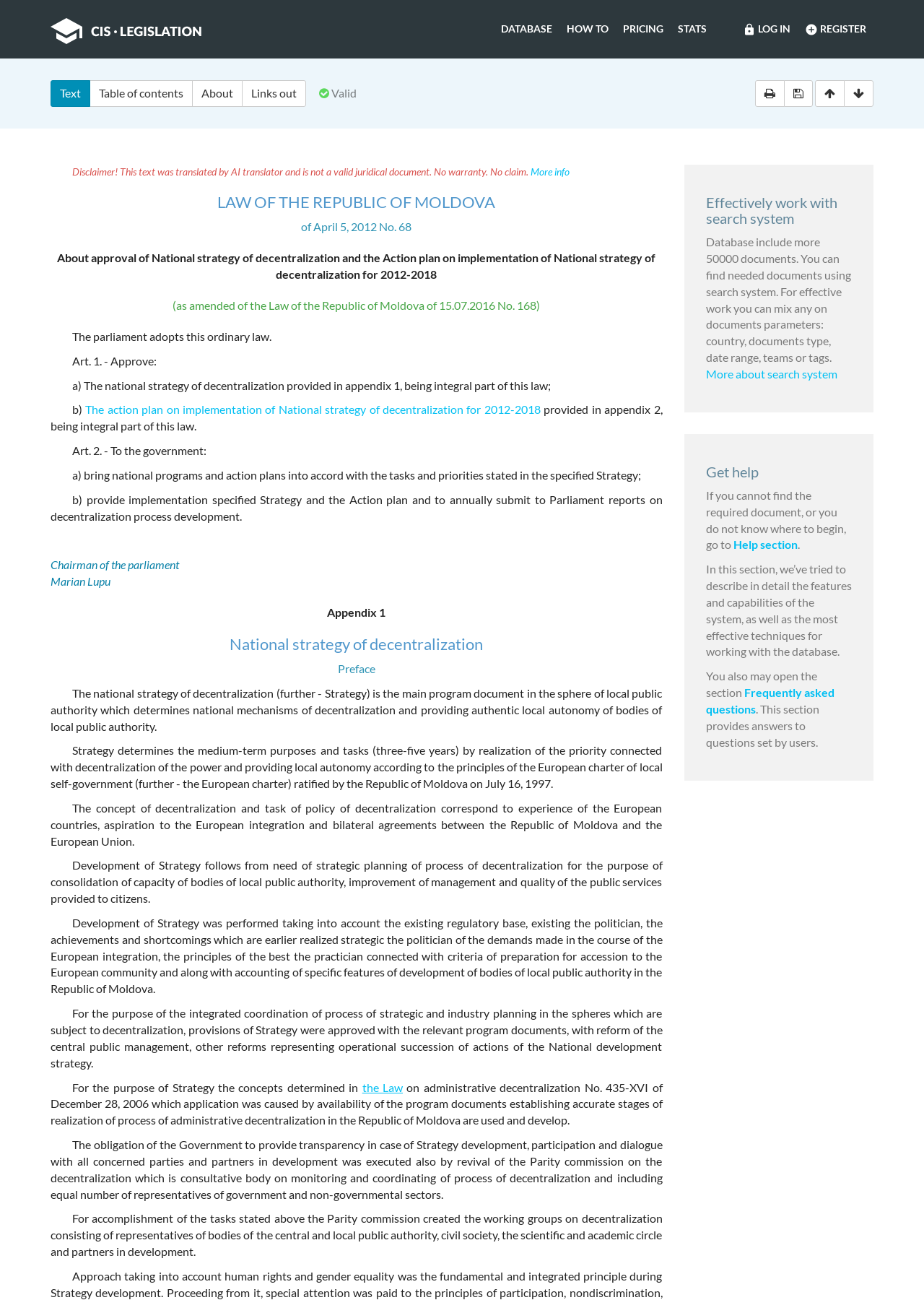Who is the Chairman of the parliament?
Look at the image and respond with a one-word or short-phrase answer.

Marian Lupu